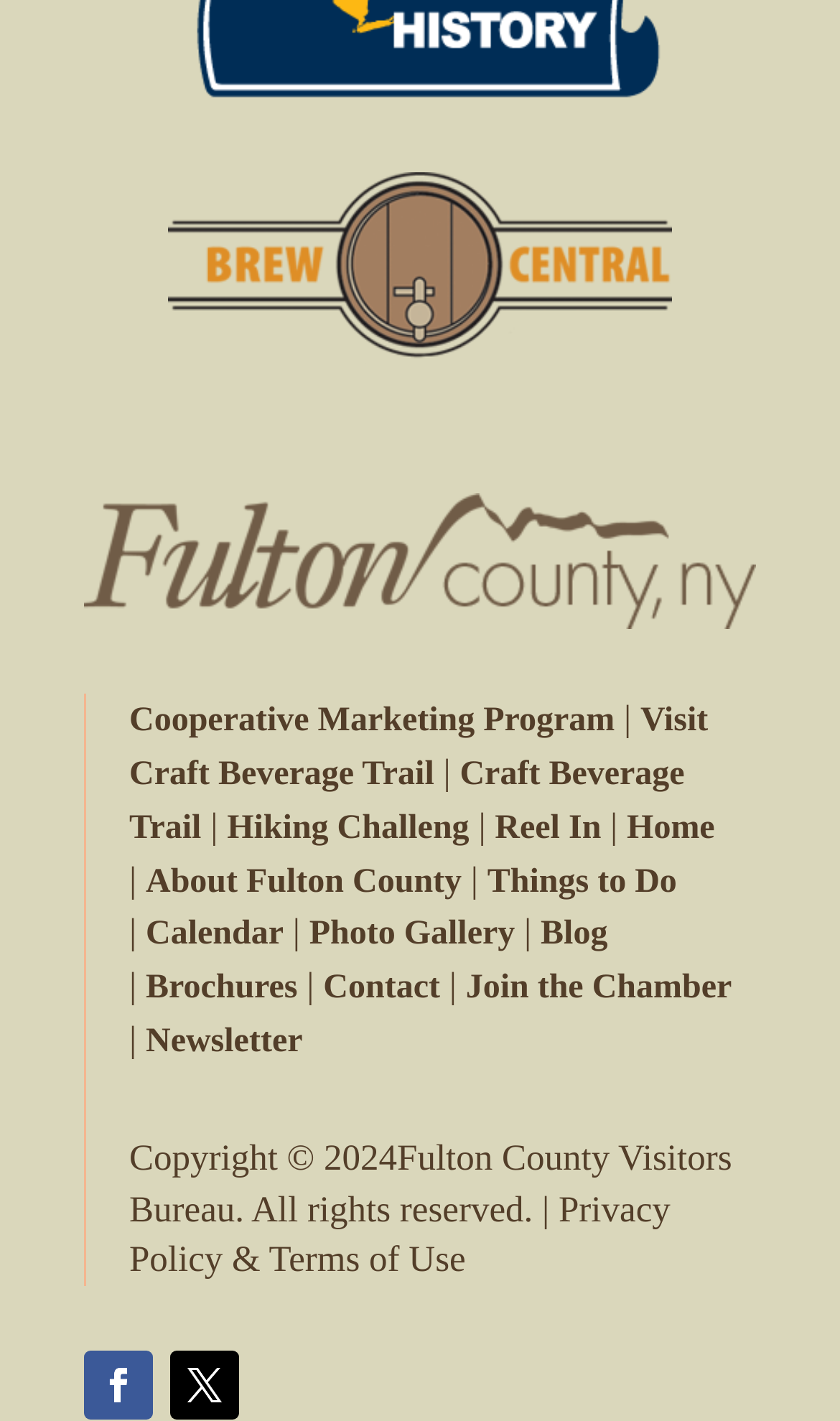Locate the bounding box of the UI element defined by this description: "Follow". The coordinates should be given as four float numbers between 0 and 1, formatted as [left, top, right, bottom].

[0.1, 0.951, 0.182, 0.999]